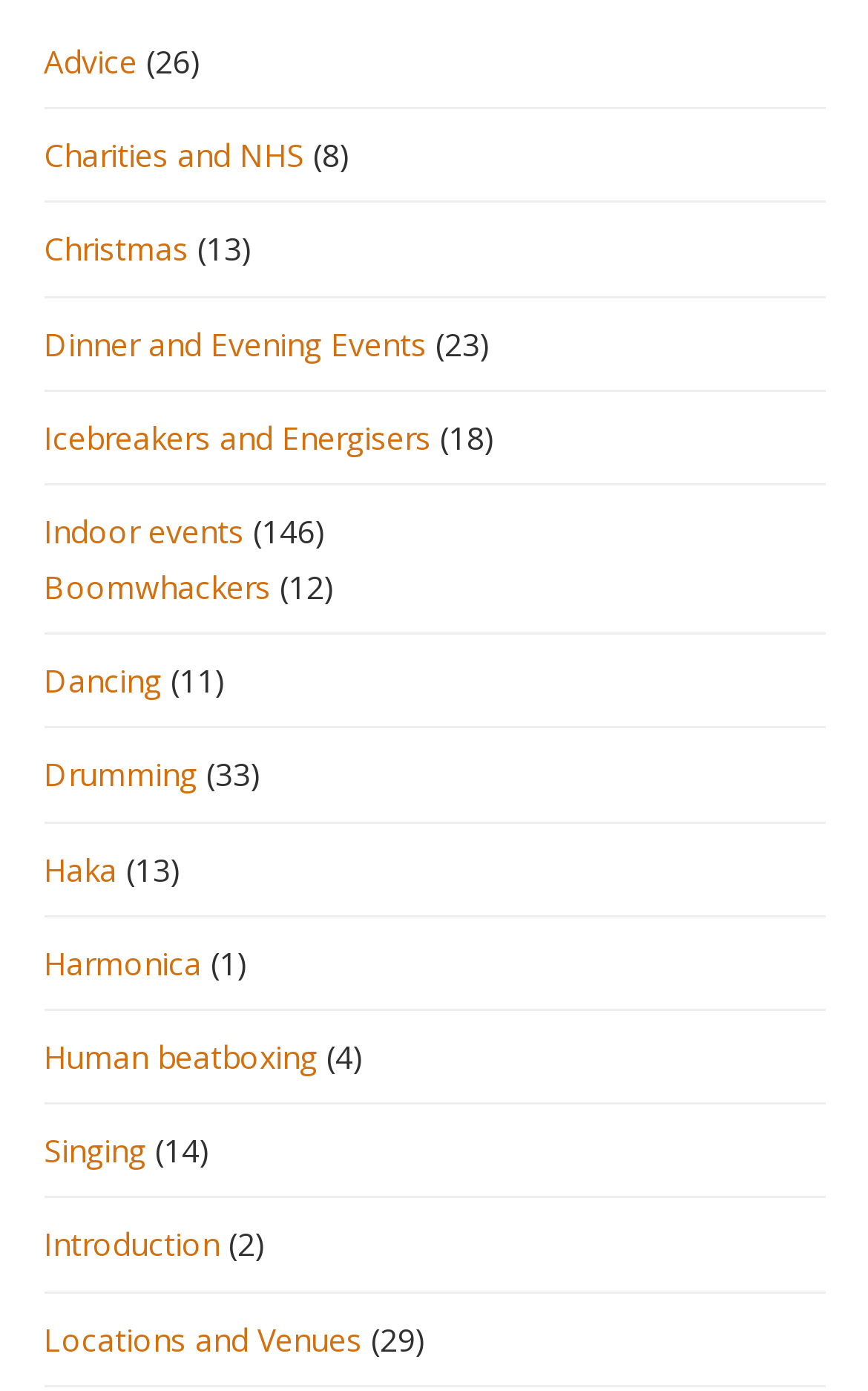What is the last link on the webpage?
Answer the question based on the image using a single word or a brief phrase.

Locations and Venues